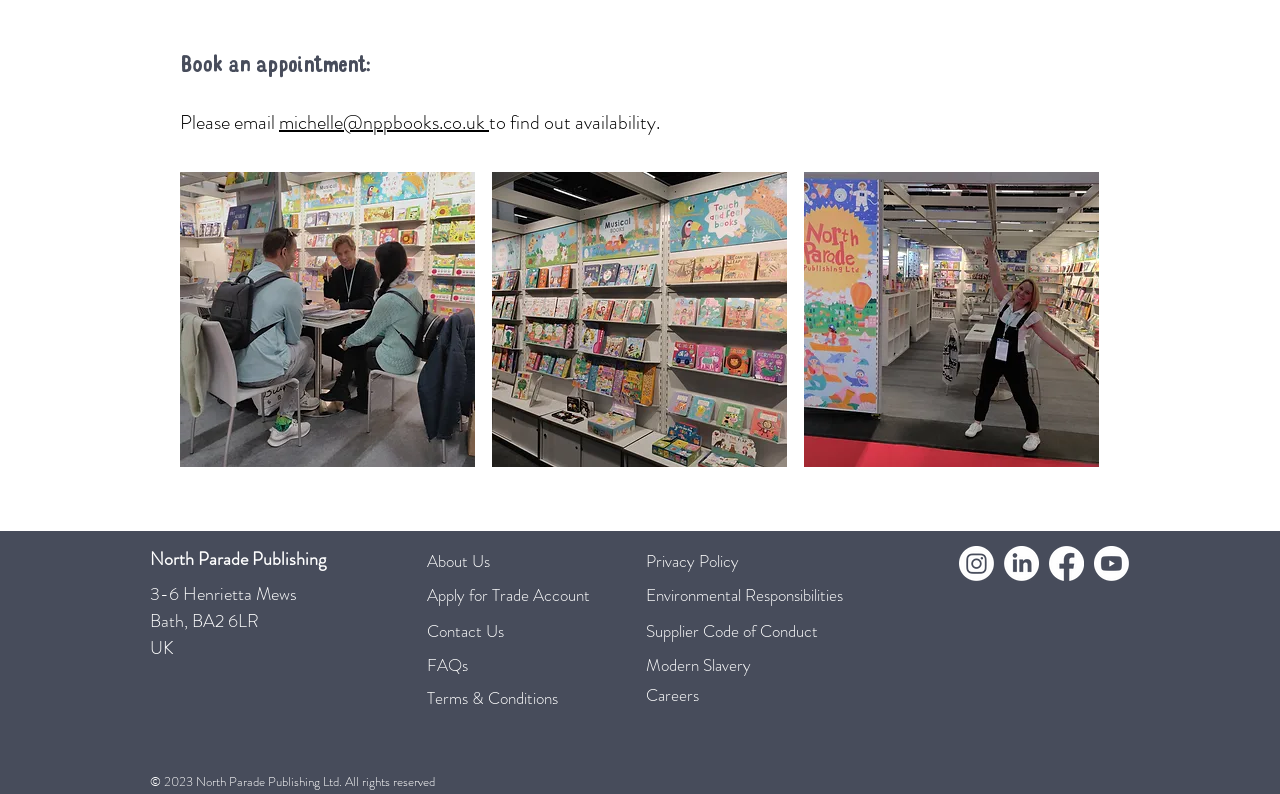Calculate the bounding box coordinates for the UI element based on the following description: "Terms & Conditions". Ensure the coordinates are four float numbers between 0 and 1, i.e., [left, top, right, bottom].

[0.334, 0.864, 0.436, 0.895]